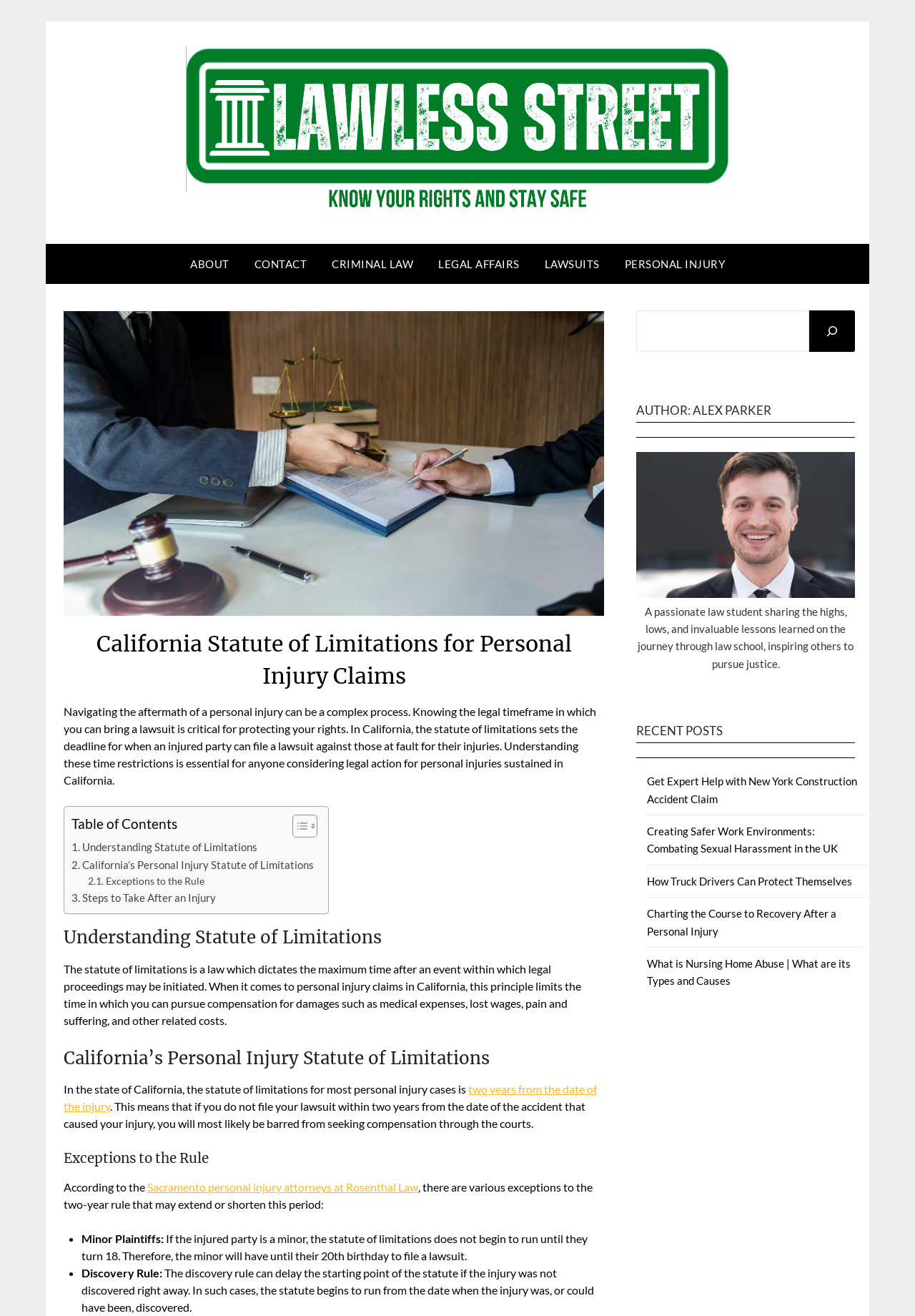By analyzing the image, answer the following question with a detailed response: Who is the author of this webpage?

Based on the webpage content, I can see that the author of this webpage is Alex Parker, who is a passionate law student sharing the highs, lows, and invaluable lessons learned on the journey through law school, inspiring others to pursue justice.